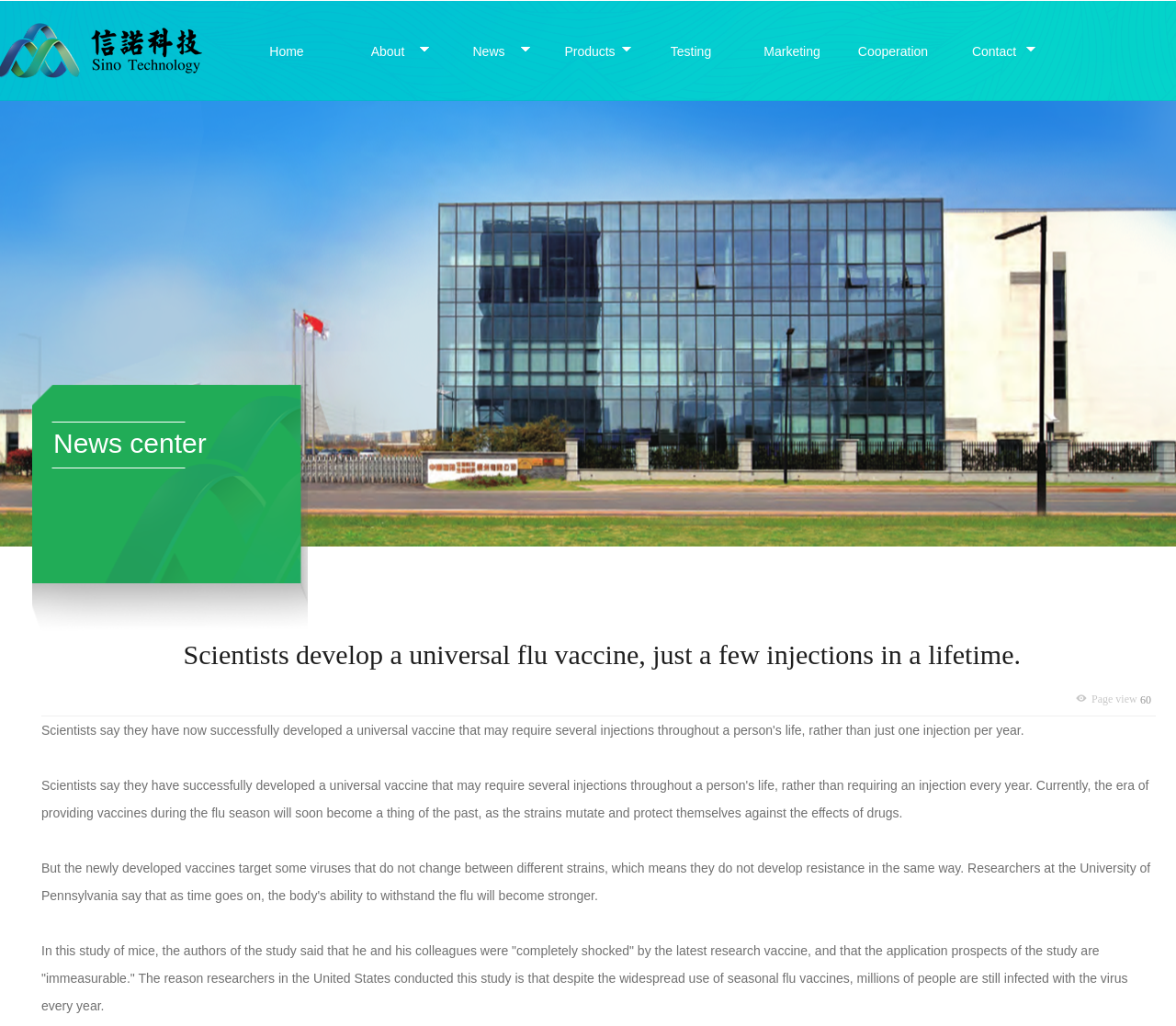Please identify the bounding box coordinates of the area that needs to be clicked to fulfill the following instruction: "Visit the Carter Center homepage."

None